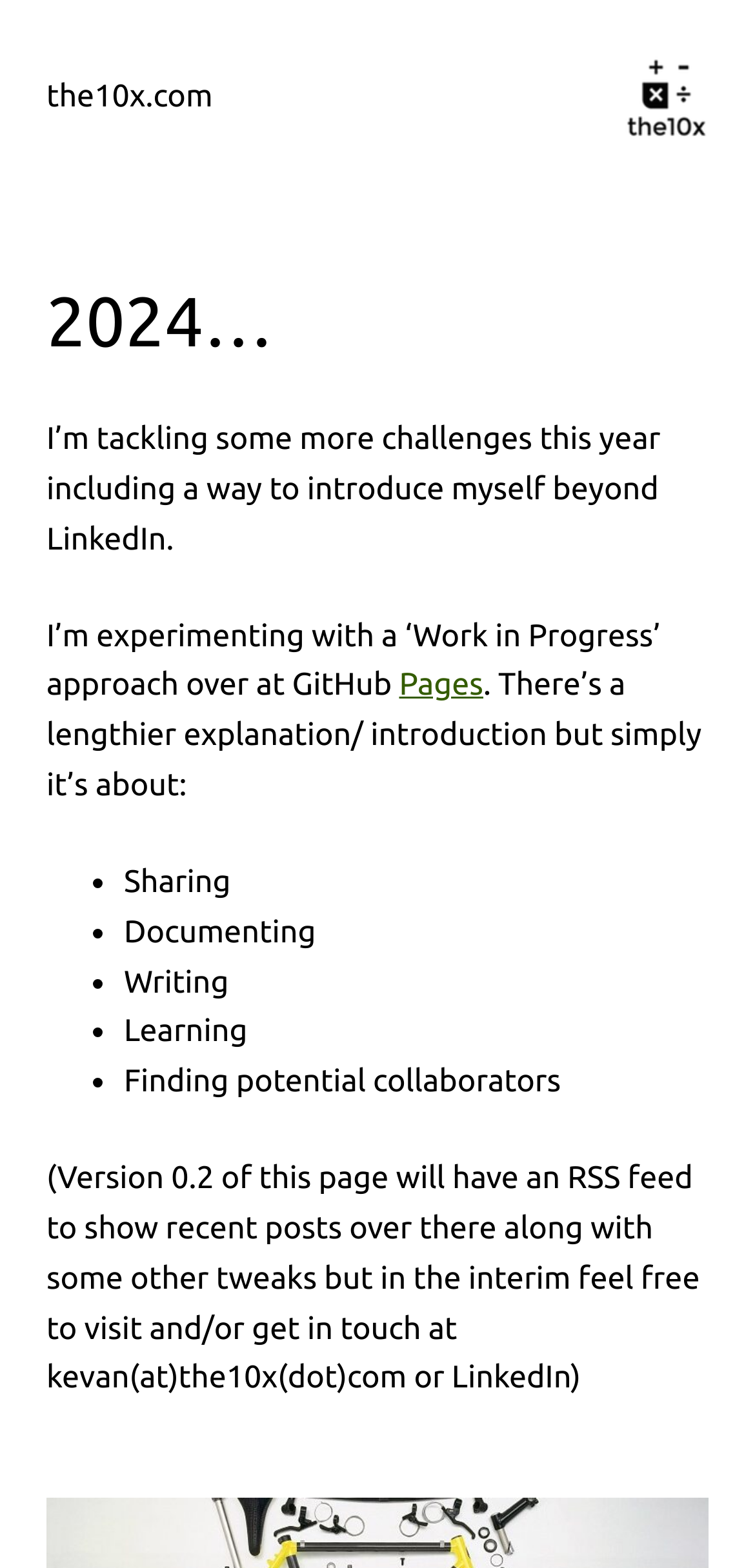What are the author's goals for the webpage?
Please analyze the image and answer the question with as much detail as possible.

The author's goals for the webpage are listed in a series of bullet points, which include sharing, documenting, writing, learning, and finding potential collaborators. These goals suggest that the author is using the webpage as a platform for personal and professional development, as well as for connecting with others.